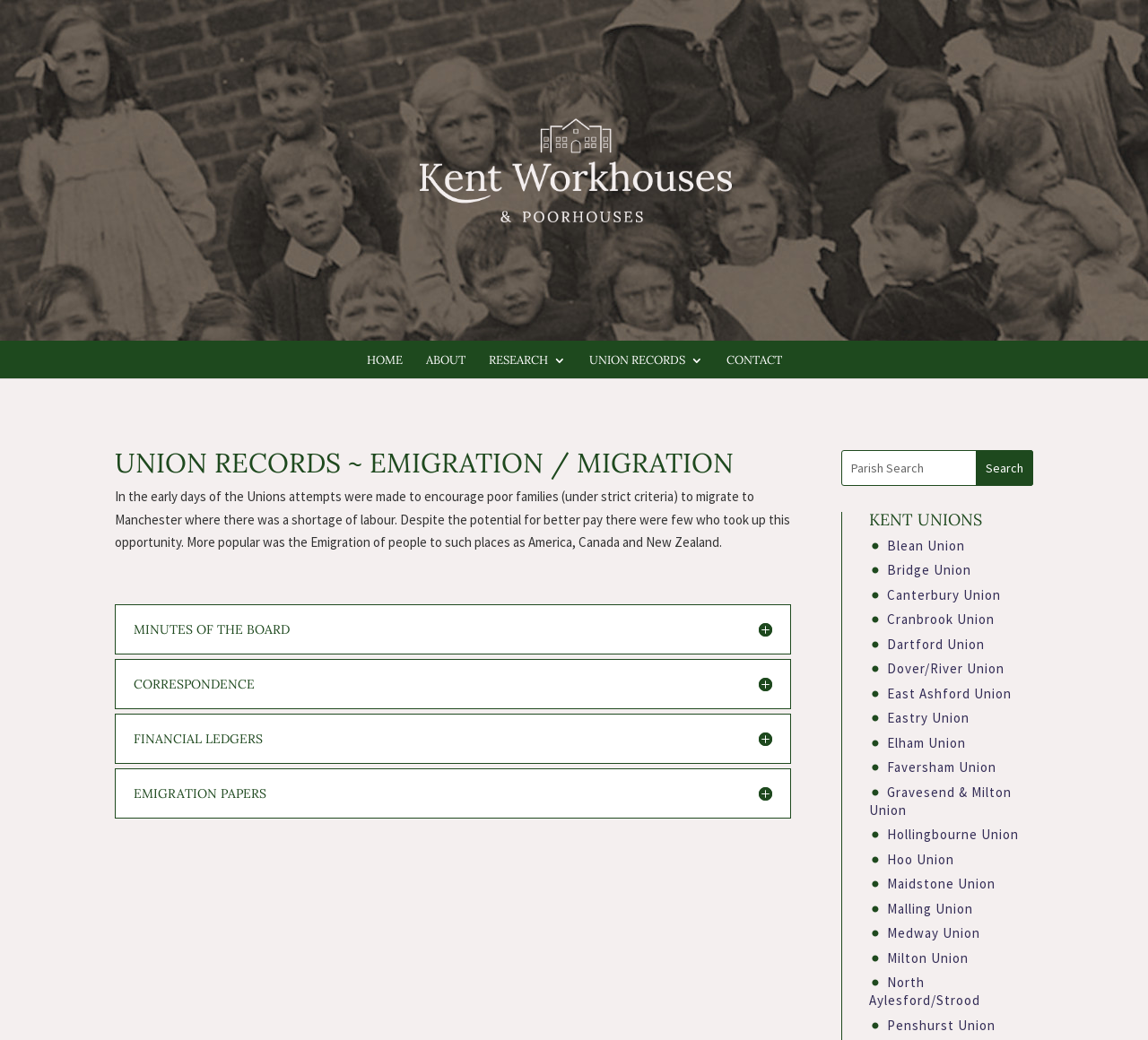Locate and generate the text content of the webpage's heading.

UNION RECORDS ~ EMIGRATION / MIGRATION